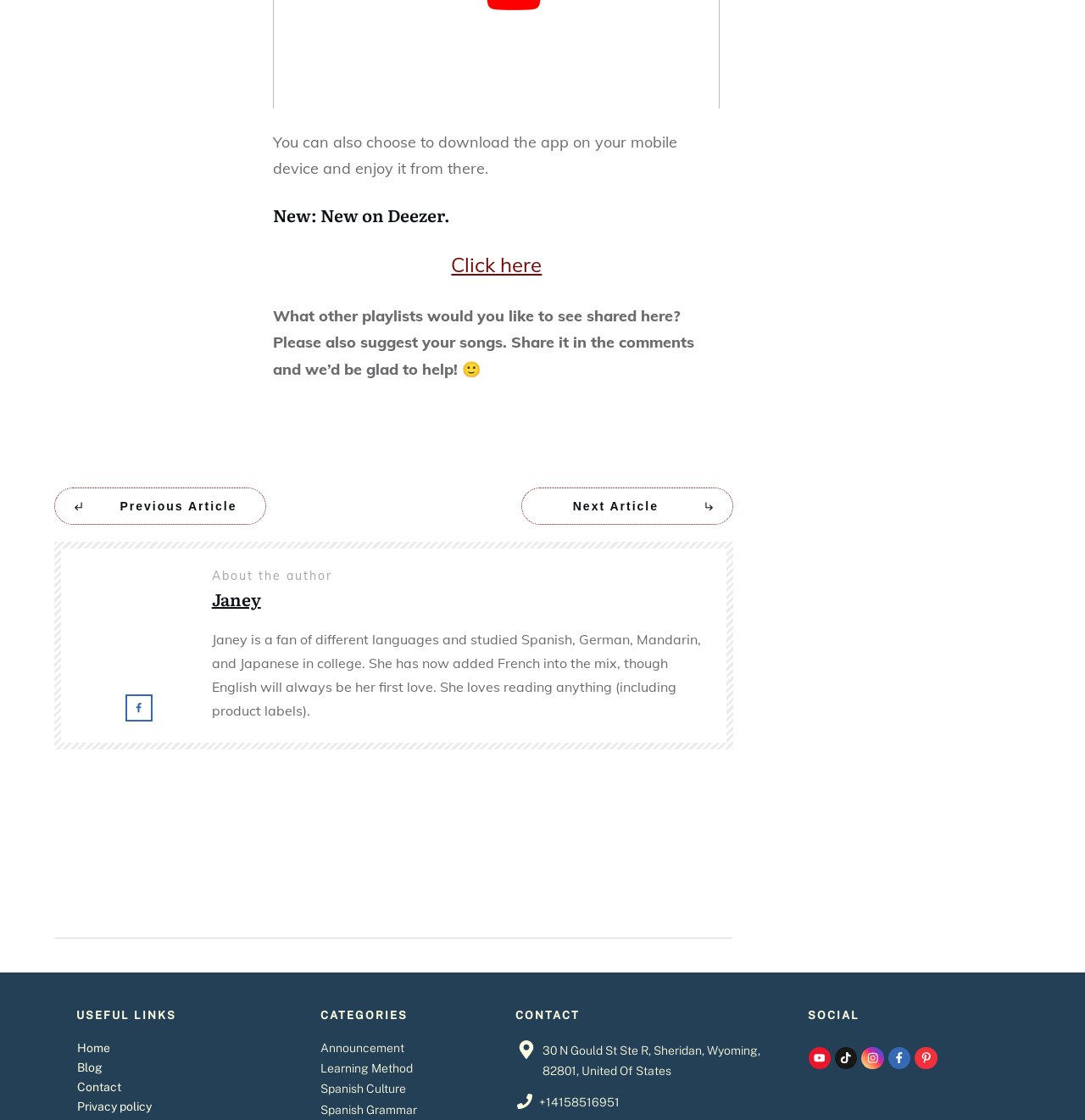Please identify the bounding box coordinates of the area that needs to be clicked to follow this instruction: "Click the 'CONTACT ME' button".

None